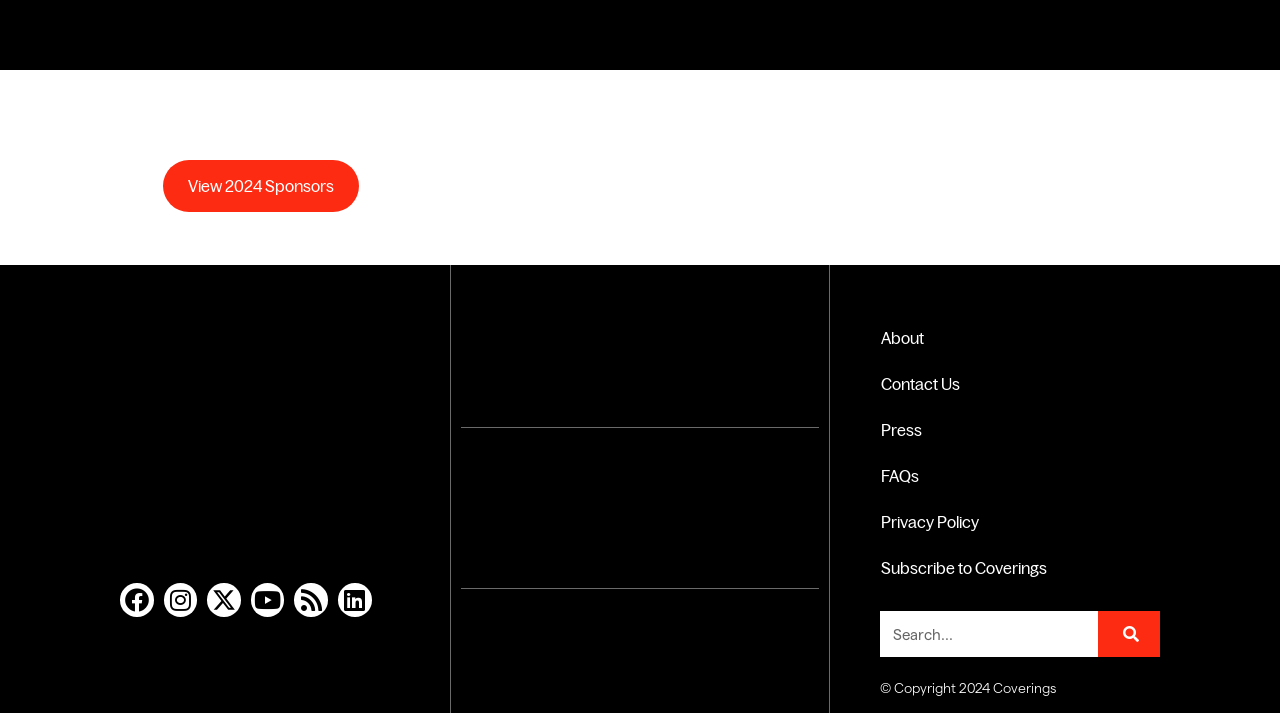Please locate the UI element described by "FAQs" and provide its bounding box coordinates.

[0.673, 0.636, 0.906, 0.7]